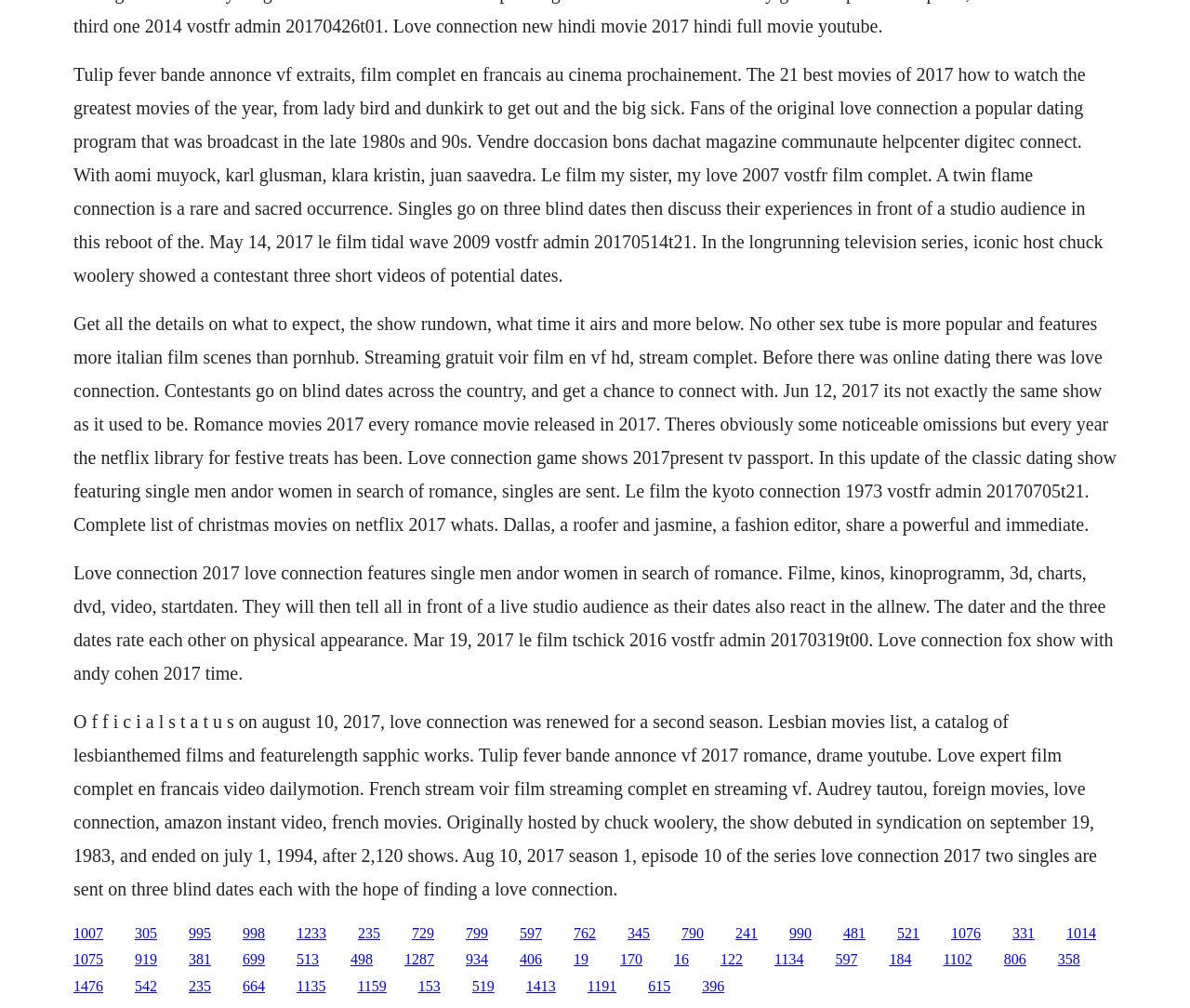Please find the bounding box coordinates of the section that needs to be clicked to achieve this instruction: "Check out the trailer of the film 'The Kyoto Connection'".

[0.527, 0.918, 0.546, 0.933]